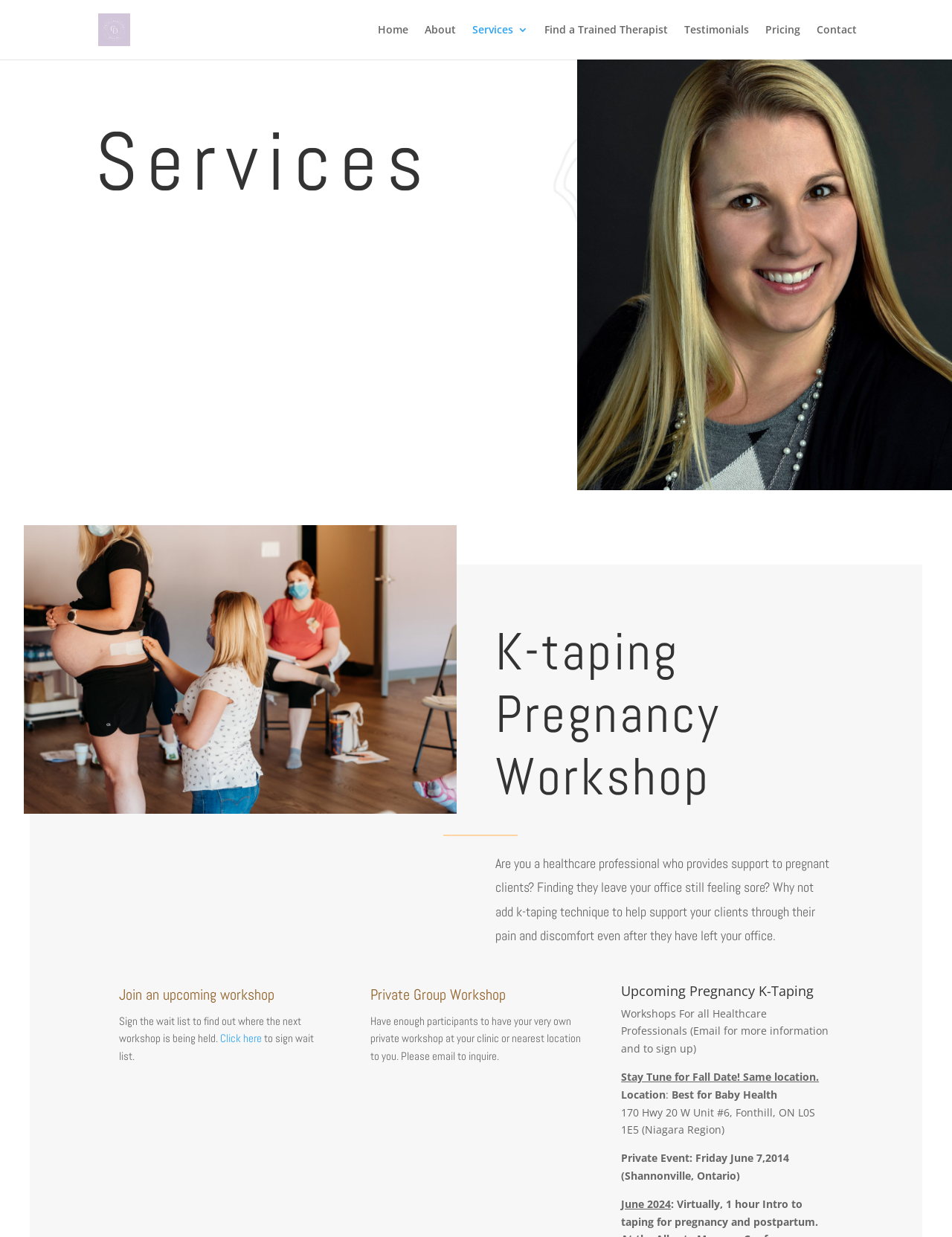What is the topic of the workshop?
Using the image, provide a detailed and thorough answer to the question.

The topic of the workshop can be inferred from the heading 'K-taping Pregnancy Workshop' and the description 'Are you a healthcare professional who provides support to pregnant clients?' which suggests that the workshop is related to k-taping for pregnant clients.